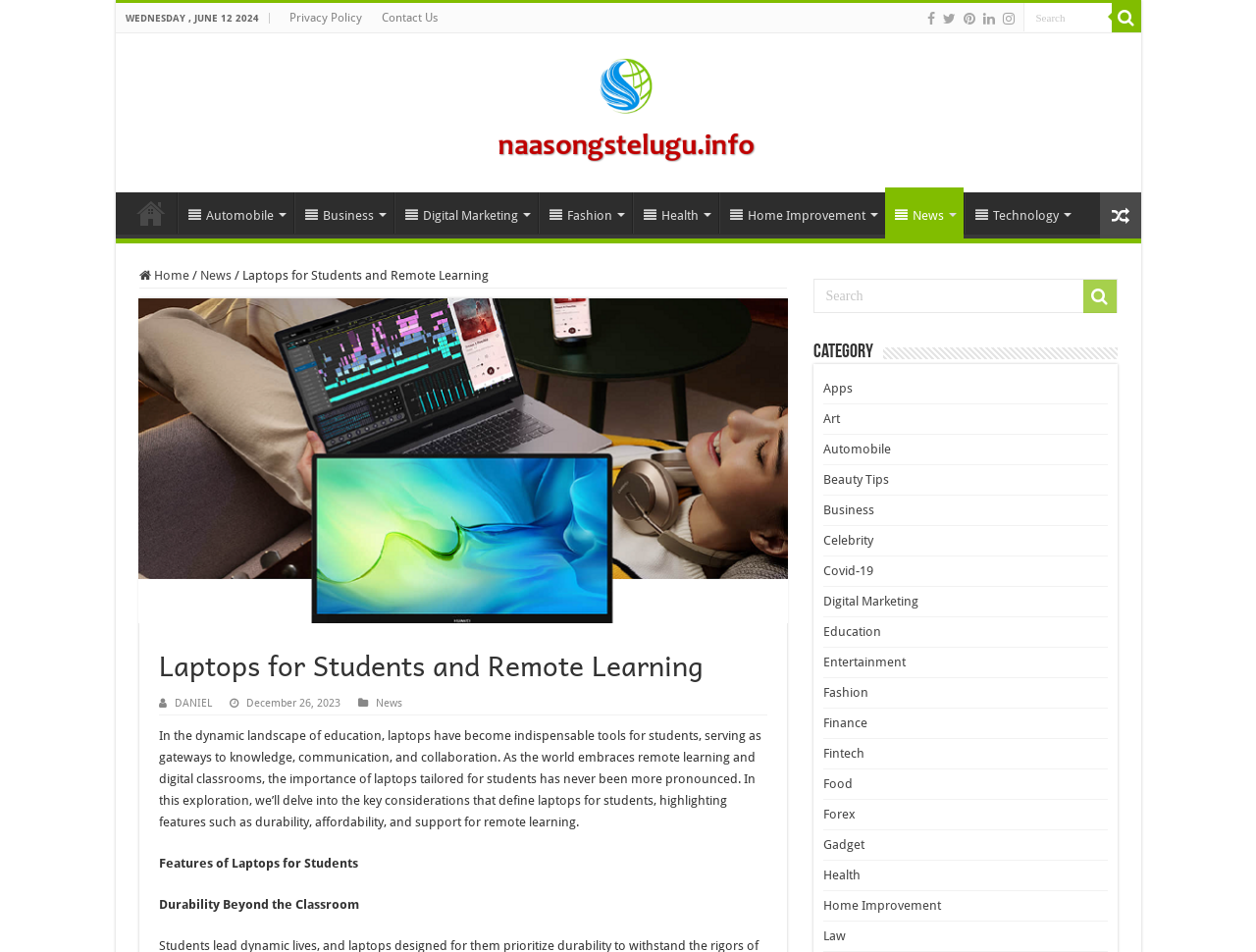Bounding box coordinates are specified in the format (top-left x, top-left y, bottom-right x, bottom-right y). All values are floating point numbers bounded between 0 and 1. Please provide the bounding box coordinate of the region this sentence describes: Economy

None